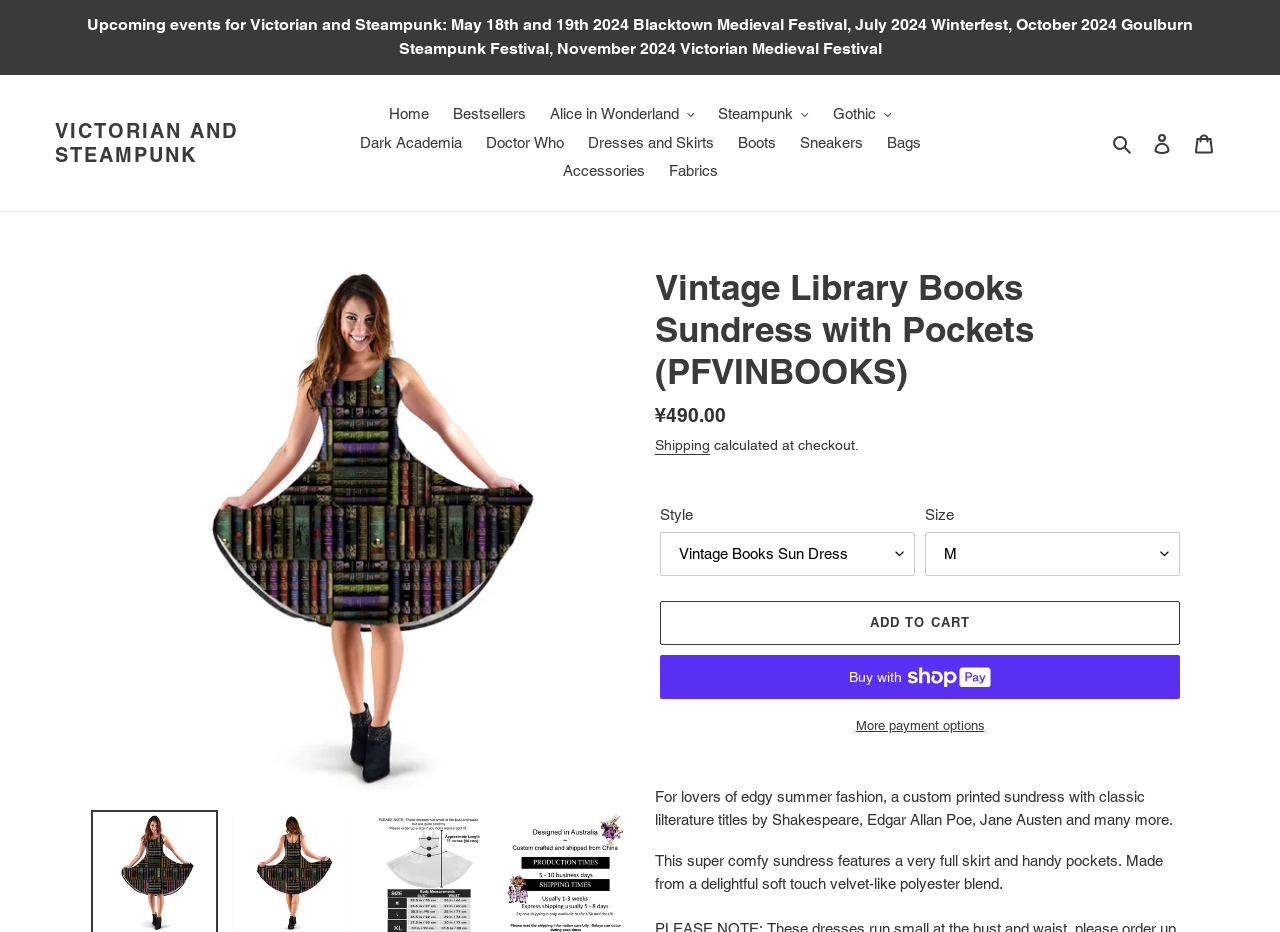Carefully examine the image and provide an in-depth answer to the question: Is there a search function on the page?

I found the answer by looking at the button element, which has a description of 'Search'. This suggests that there is a search function on the page.